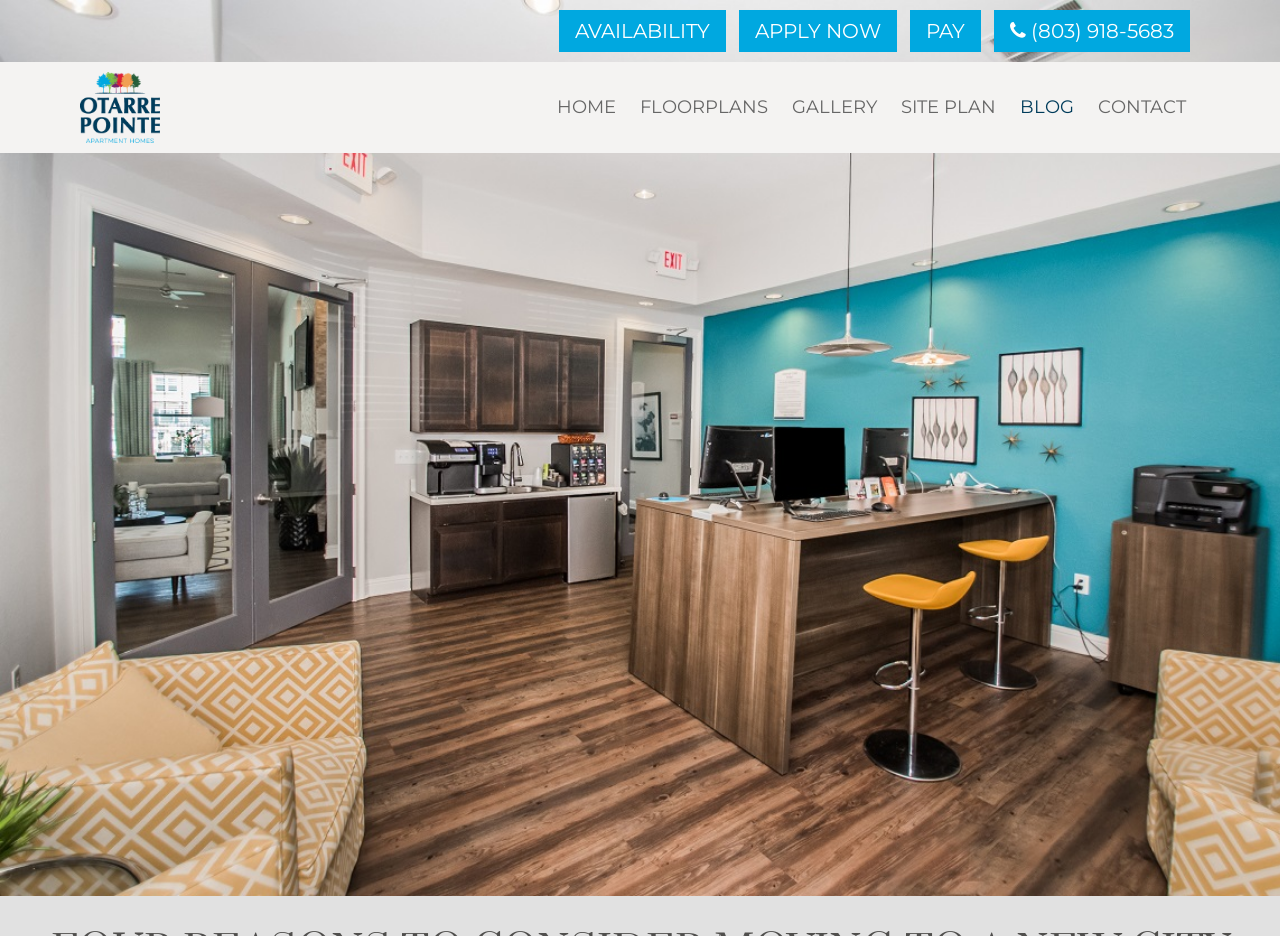Use a single word or phrase to answer the question:
How many links are there in the top navigation bar?

6